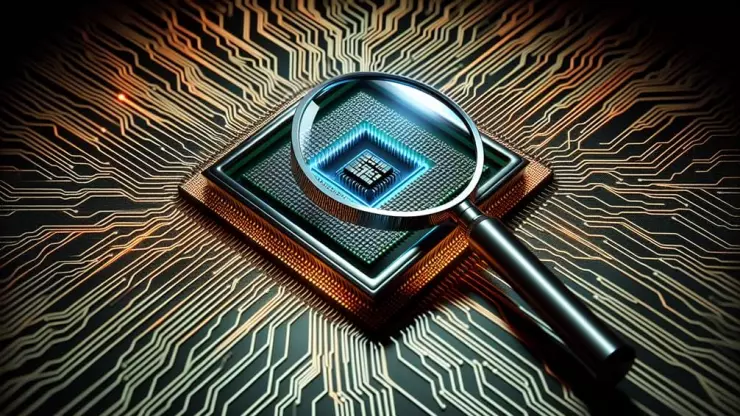What affects a chip's overclocking potential? Please answer the question using a single word or phrase based on the image.

Clock speeds